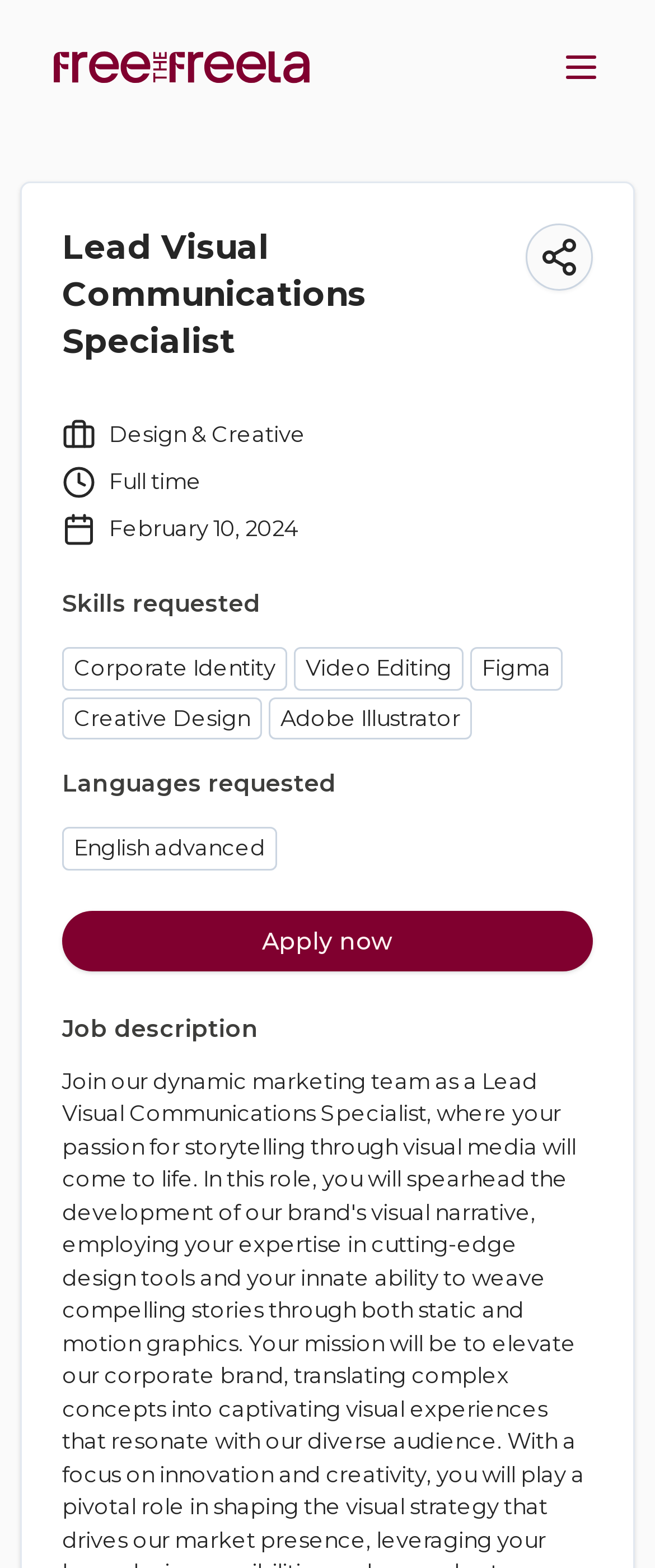Generate a comprehensive description of the webpage content.

This webpage is a job opportunity page for a Lead Visual Communications Specialist position in Design & Creative at Free The Freelancer. 

At the top left, there is a link and an image, likely a company logo. On the top right, there is a button with a popup menu and an image, possibly a user profile or settings icon. 

Below the top section, there is a heading that displays the job title, "Lead Visual Communications Specialist". Next to it, there is a "Share job" button with a popup dialog and an image, likely a share icon. 

On the left side, there are several images, possibly representing different aspects of the job or company. Below these images, there are headings that display the job category, "Design & Creative", the job type, "Full time", and the posting date, "February 10, 2024". 

To the right of these headings, there are sections that list the skills and languages required for the job. The skills section includes "Corporate Identity", "Video Editing", "Figma", "Creative Design", and "Adobe Illustrator". The languages section lists "English" with an "advanced" proficiency level. 

At the bottom left, there is a link to "Apply now" and a section that displays the job description.